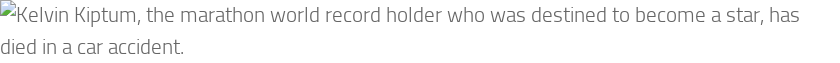What was Kelvin Kiptum considered to be?
Can you give a detailed and elaborate answer to the question?

According to the caption, Kelvin Kiptum was considered a rising star in the sport of marathon running, indicating that he had a promising career ahead of him before his tragic death.